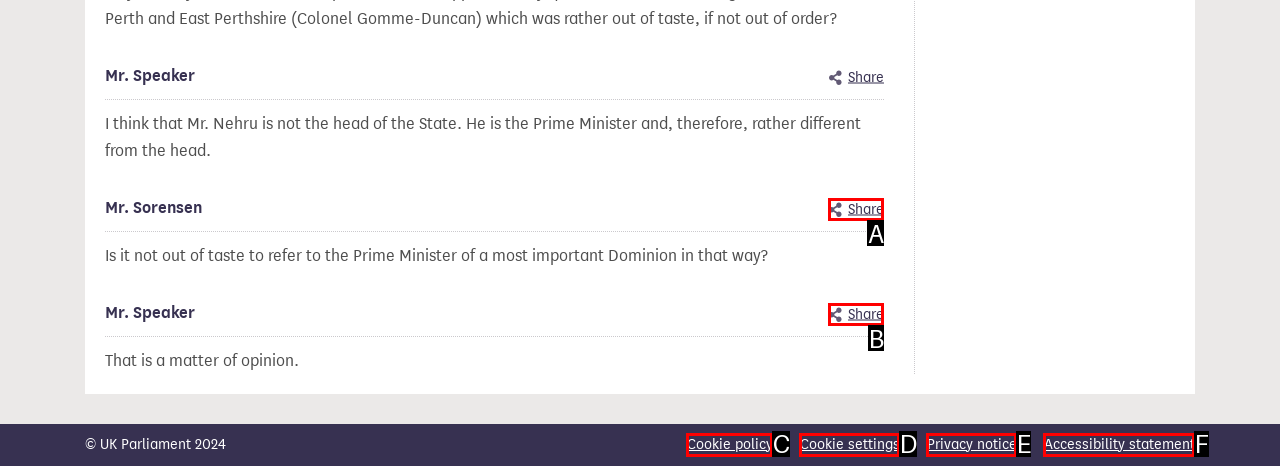Please determine which option aligns with the description: Accessibility statement. Respond with the option’s letter directly from the available choices.

F